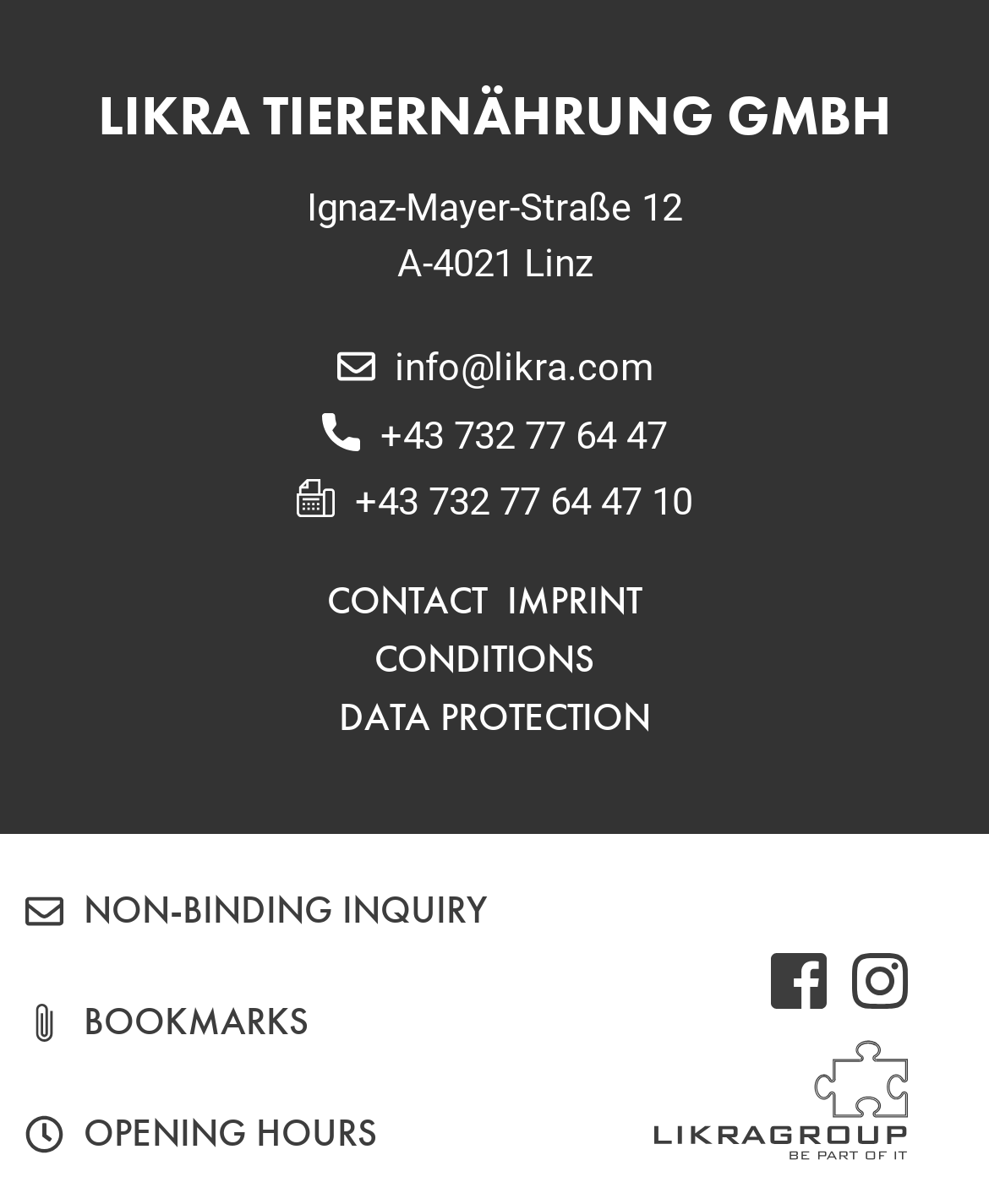Determine the bounding box coordinates of the region I should click to achieve the following instruction: "visit the contact page". Ensure the bounding box coordinates are four float numbers between 0 and 1, i.e., [left, top, right, bottom].

[0.331, 0.478, 0.492, 0.52]